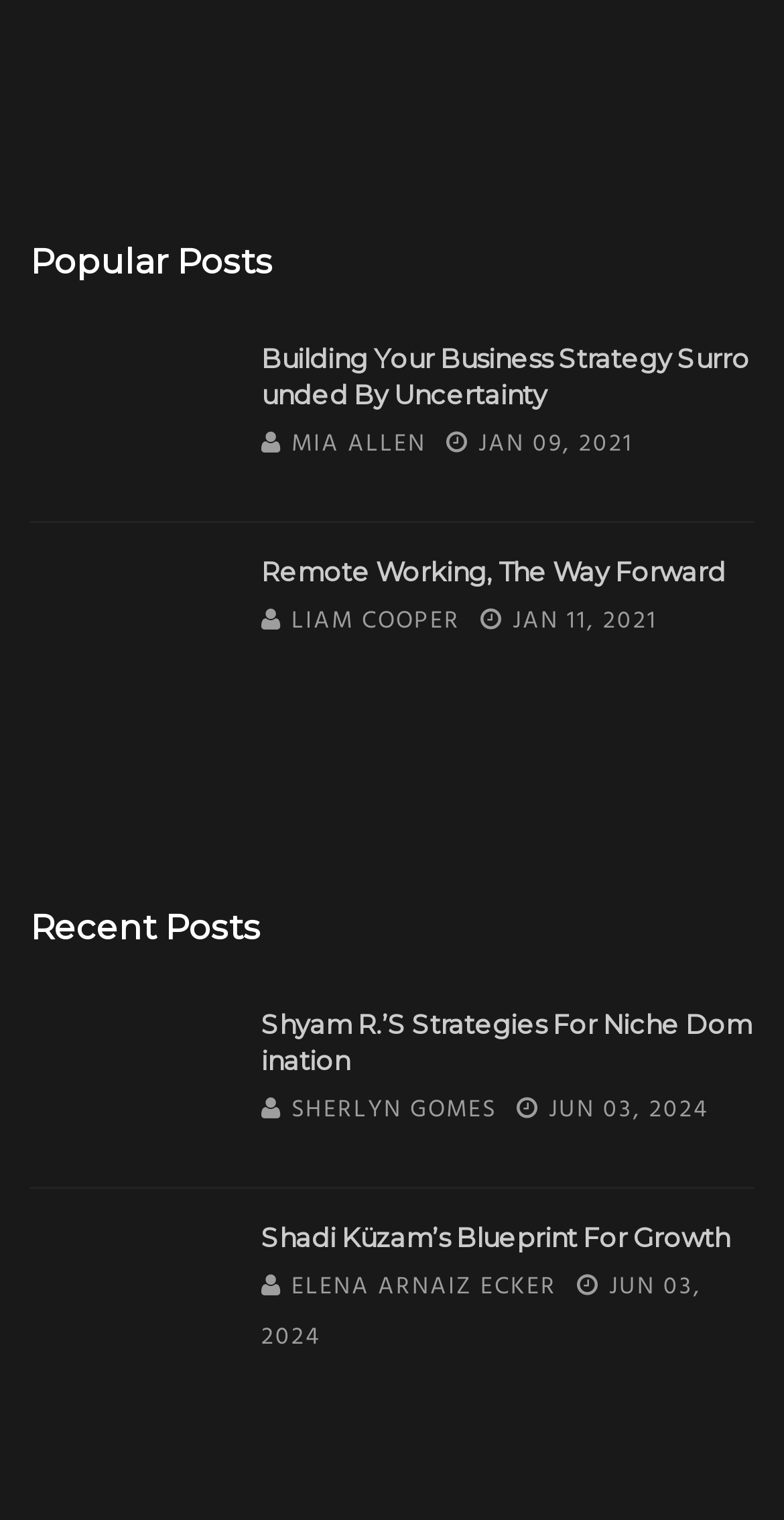What is the title of the first popular post?
Look at the image and provide a detailed response to the question.

The first popular post is identified by the heading 'Popular Posts' and the first link underneath it, which has the text 'Discover the power of transformative strategy perseverance in uncertain times. Learn from successful businesses and thrive amidst change.'